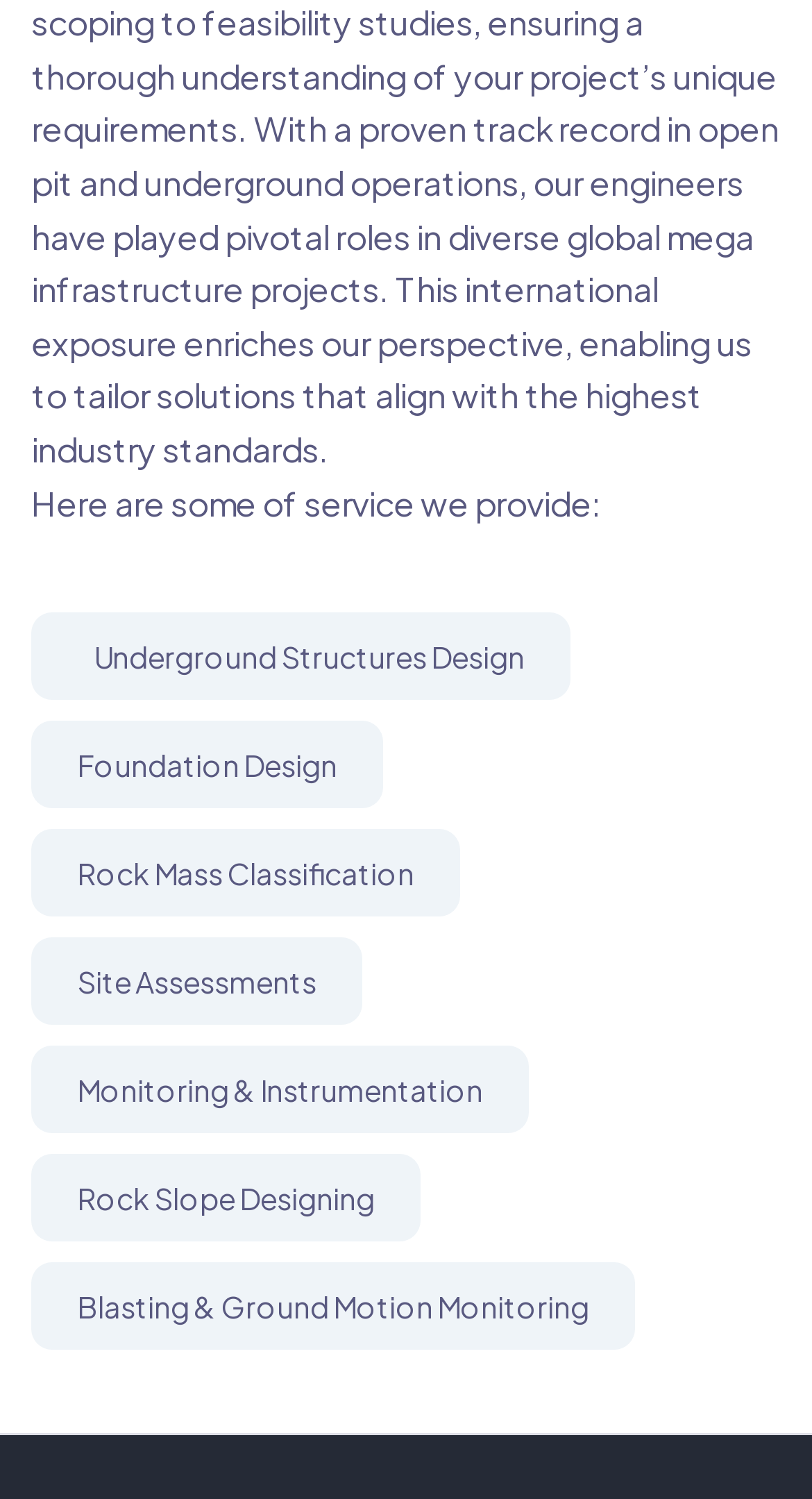Using the provided element description: "Site Assessments", identify the bounding box coordinates. The coordinates should be four floats between 0 and 1 in the order [left, top, right, bottom].

[0.038, 0.626, 0.446, 0.684]